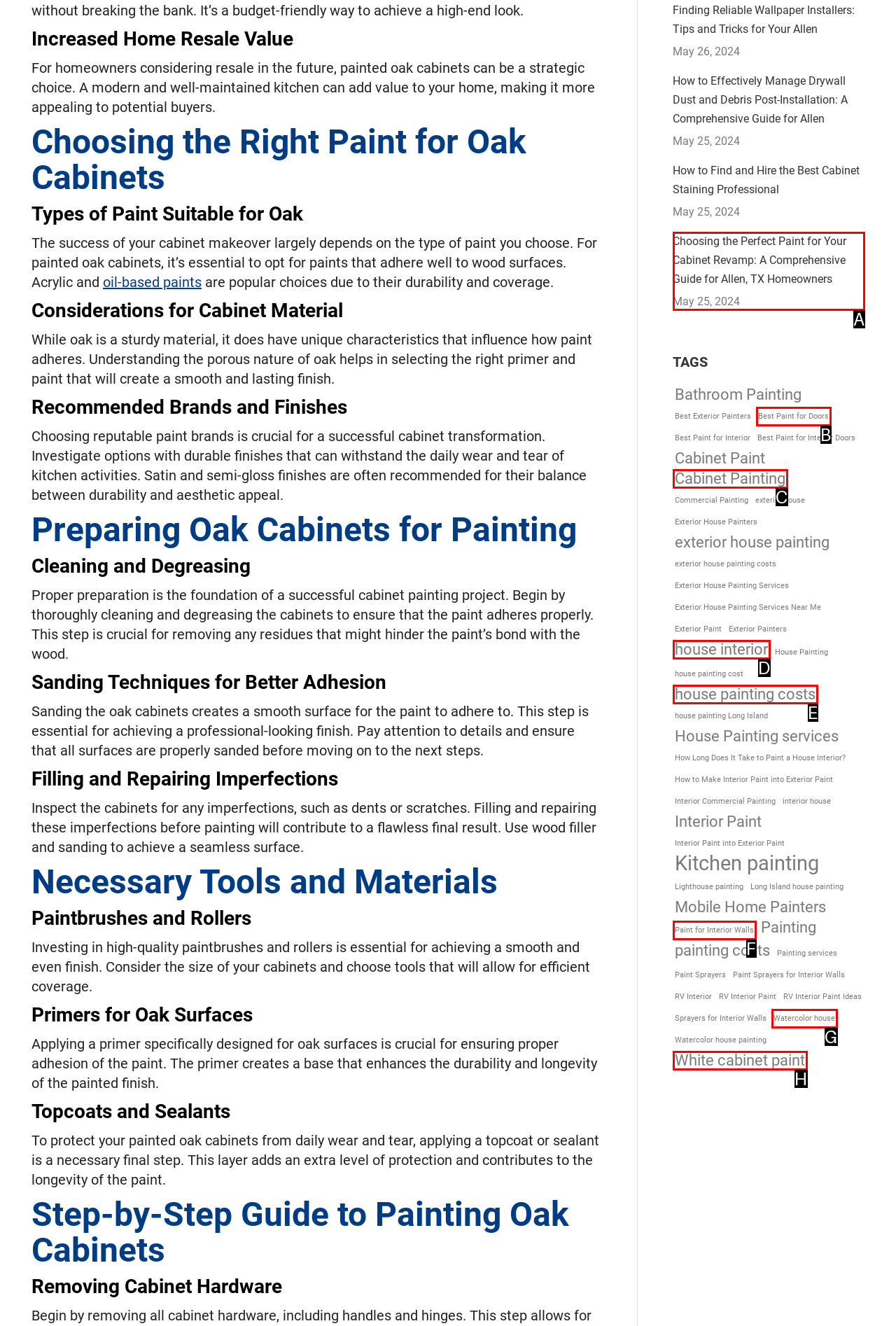Select the HTML element to finish the task: Read the article 'Choosing the Perfect Paint for Your Cabinet Revamp: A Comprehensive Guide for Allen, TX Homeowners' Reply with the letter of the correct option.

A